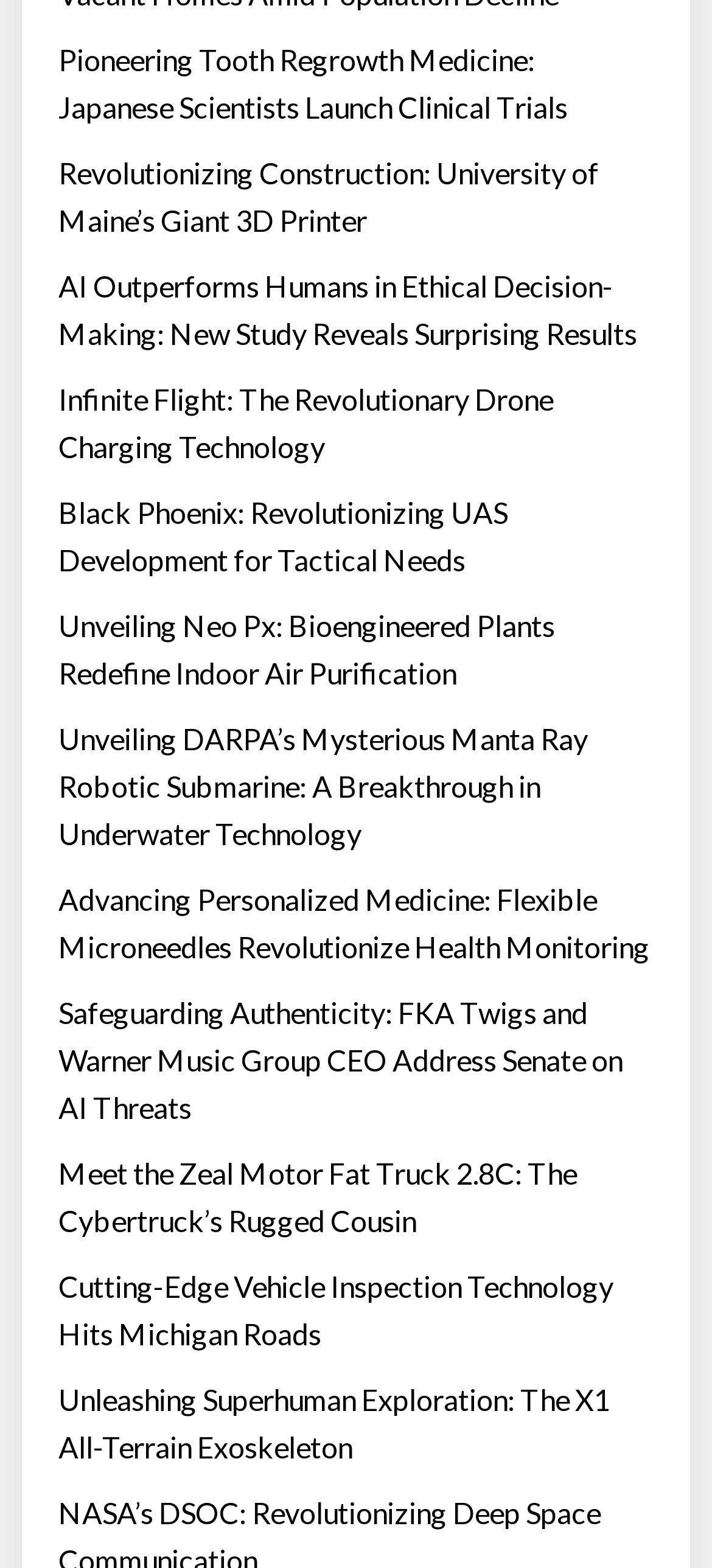How many article links are on this webpage?
Using the image provided, answer with just one word or phrase.

12